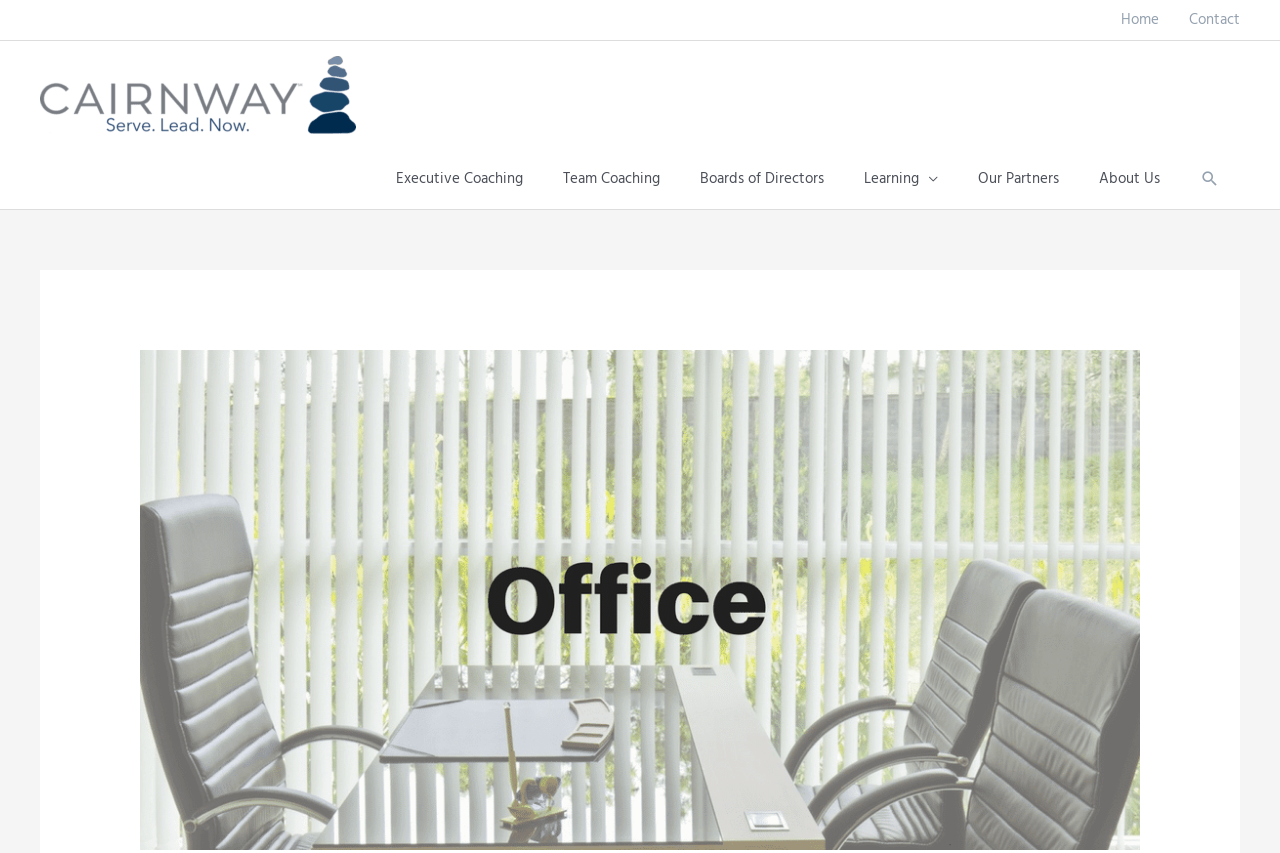How many main sections are there in the top navigation bar?
Can you provide a detailed and comprehensive answer to the question?

I counted the number of main sections in the top navigation bar, which includes 'Home', 'Contact', and the 'Cairnway Coaching' section with the company logo and image.